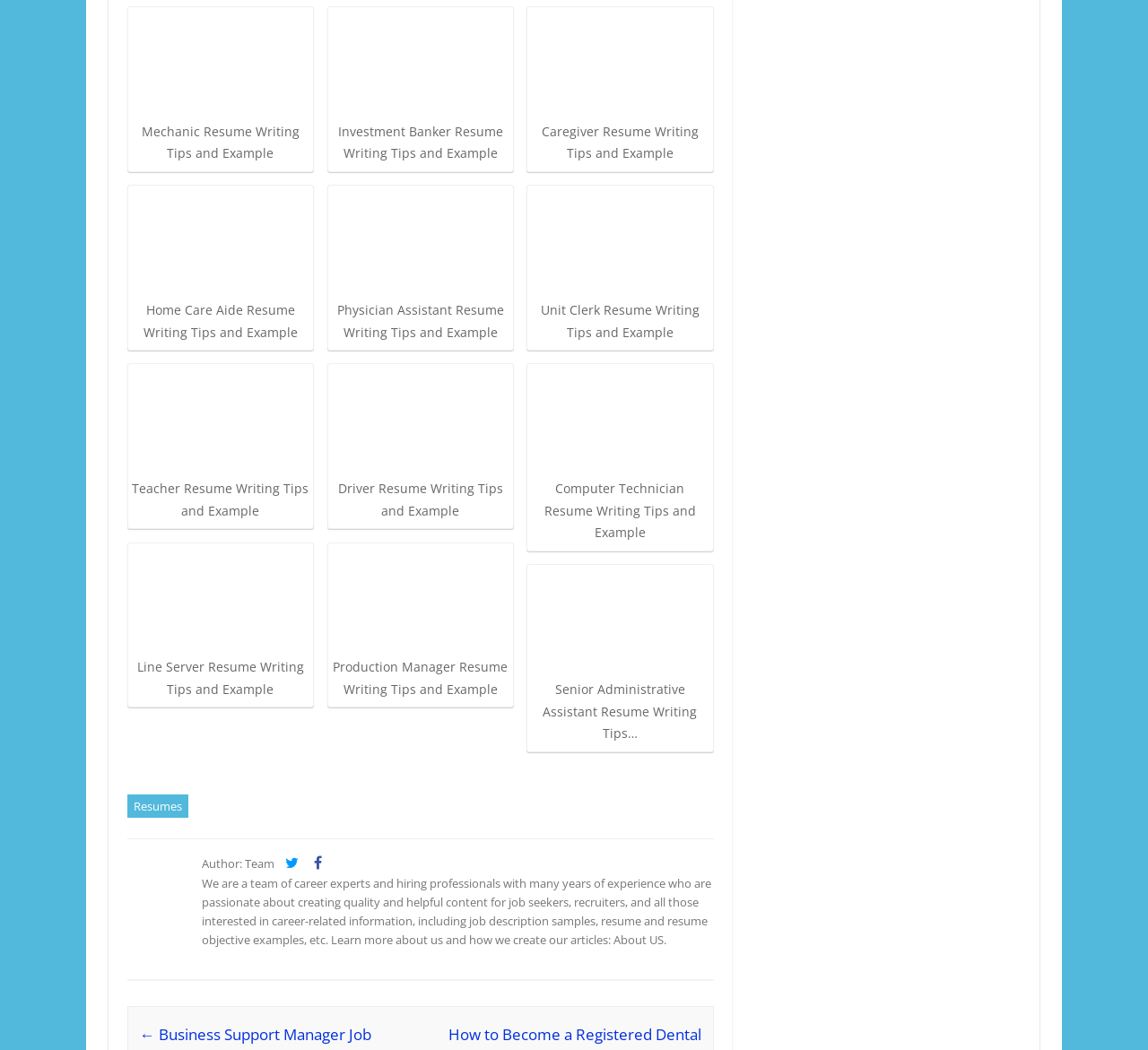Please identify the coordinates of the bounding box that should be clicked to fulfill this instruction: "Learn about the team of career experts".

[0.176, 0.814, 0.241, 0.83]